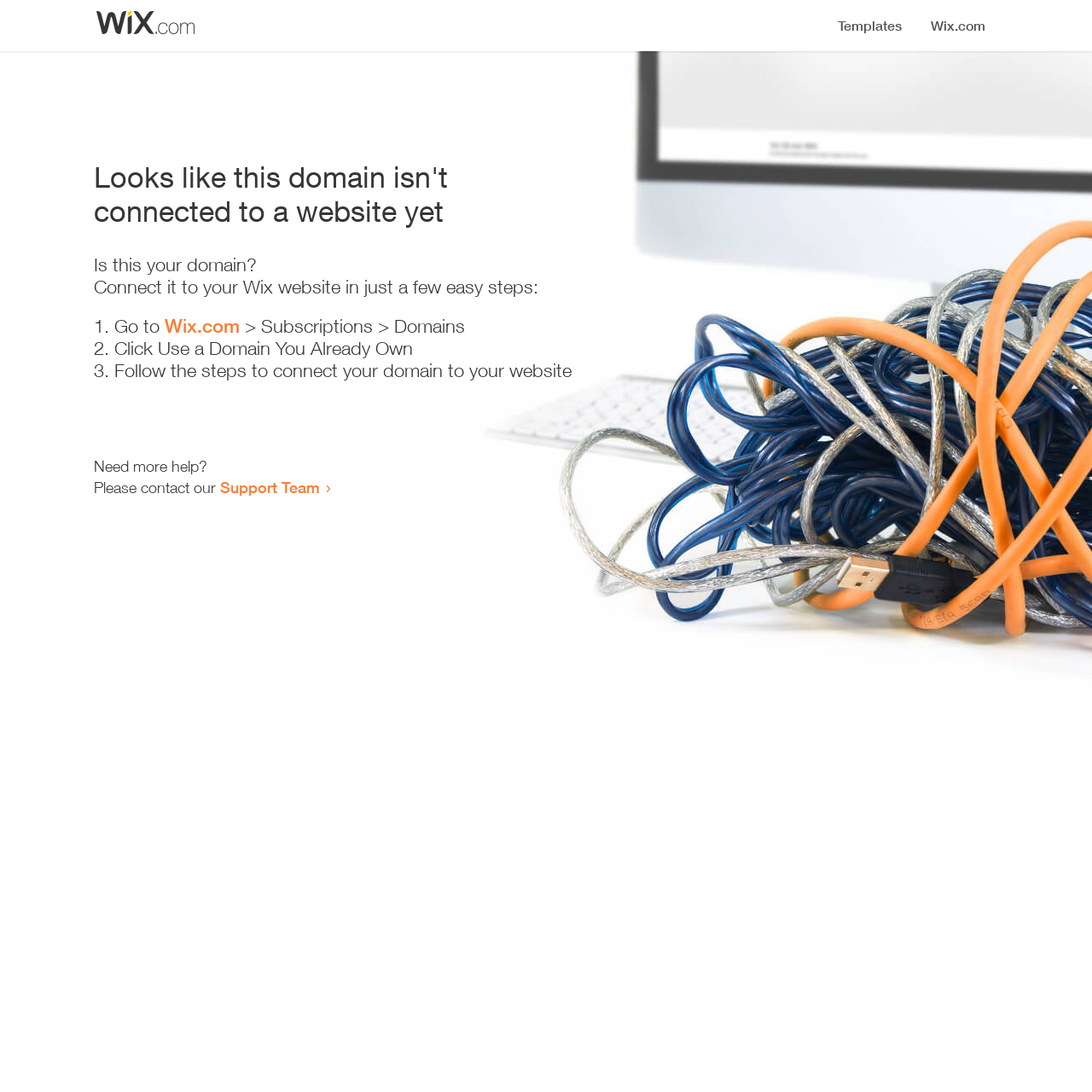What is the current status of the domain?
Provide a comprehensive and detailed answer to the question.

Based on the heading 'Looks like this domain isn't connected to a website yet', it is clear that the domain is not currently connected to a website.